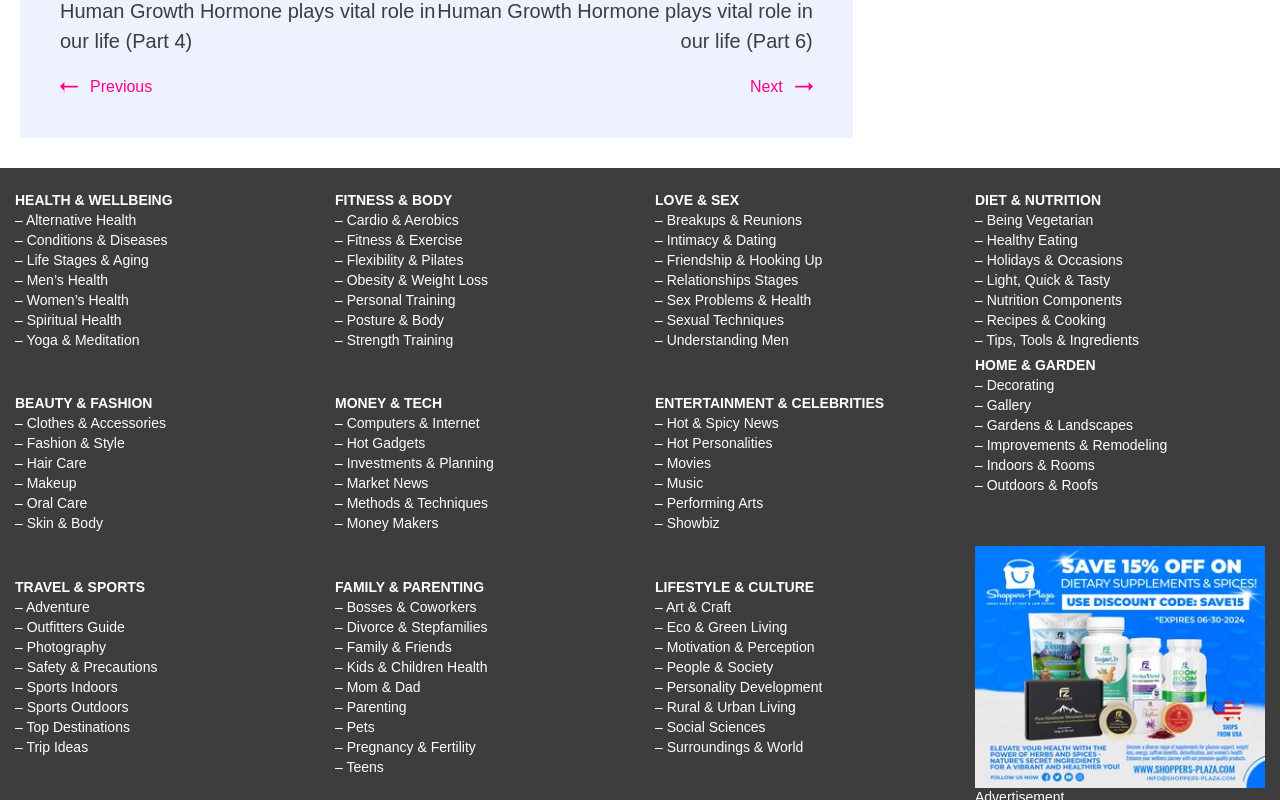Given the webpage screenshot and the description, determine the bounding box coordinates (top-left x, top-left y, bottom-right x, bottom-right y) that define the location of the UI element matching this description: Blog

None